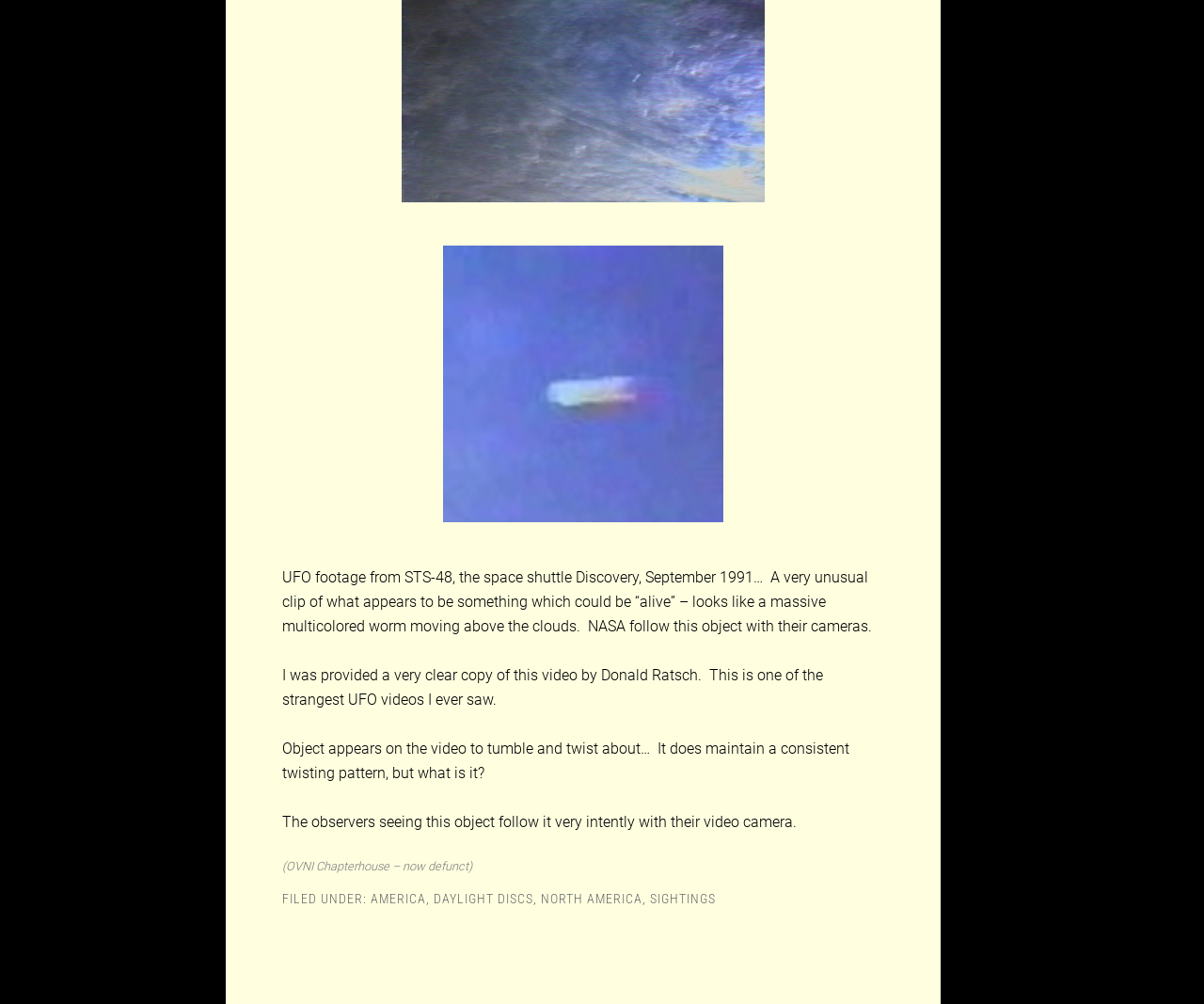Using the description: "America", identify the bounding box of the corresponding UI element in the screenshot.

[0.308, 0.888, 0.354, 0.903]